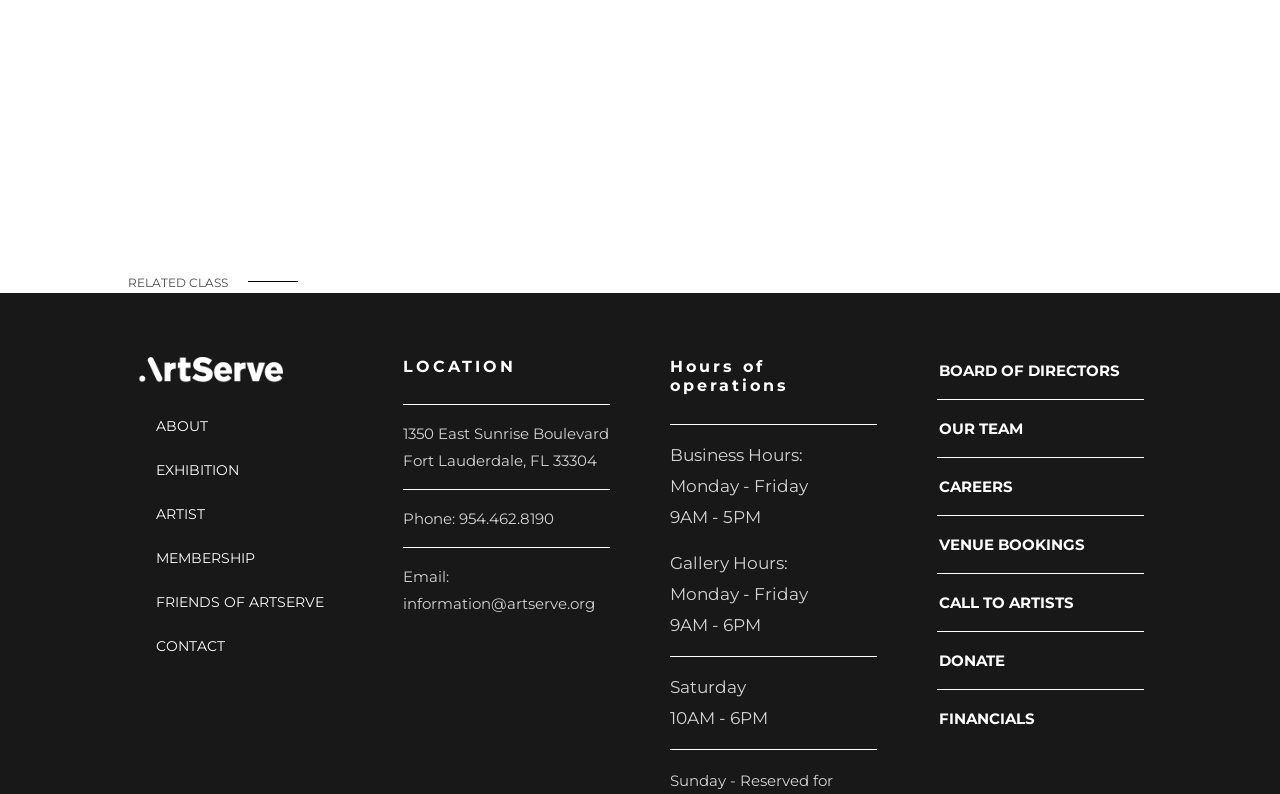Determine the bounding box coordinates of the region that needs to be clicked to achieve the task: "Search for something".

[0.315, 0.841, 0.477, 0.893]